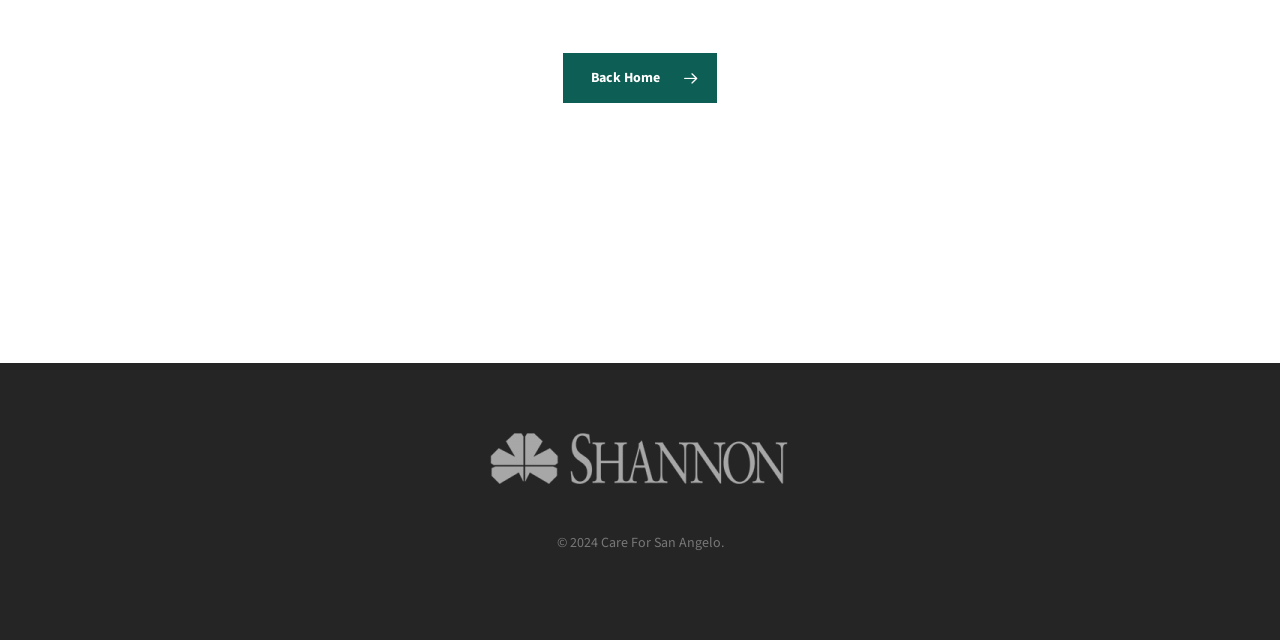Using the webpage screenshot, find the UI element described by Back Home. Provide the bounding box coordinates in the format (top-left x, top-left y, bottom-right x, bottom-right y), ensuring all values are floating point numbers between 0 and 1.

[0.44, 0.083, 0.56, 0.161]